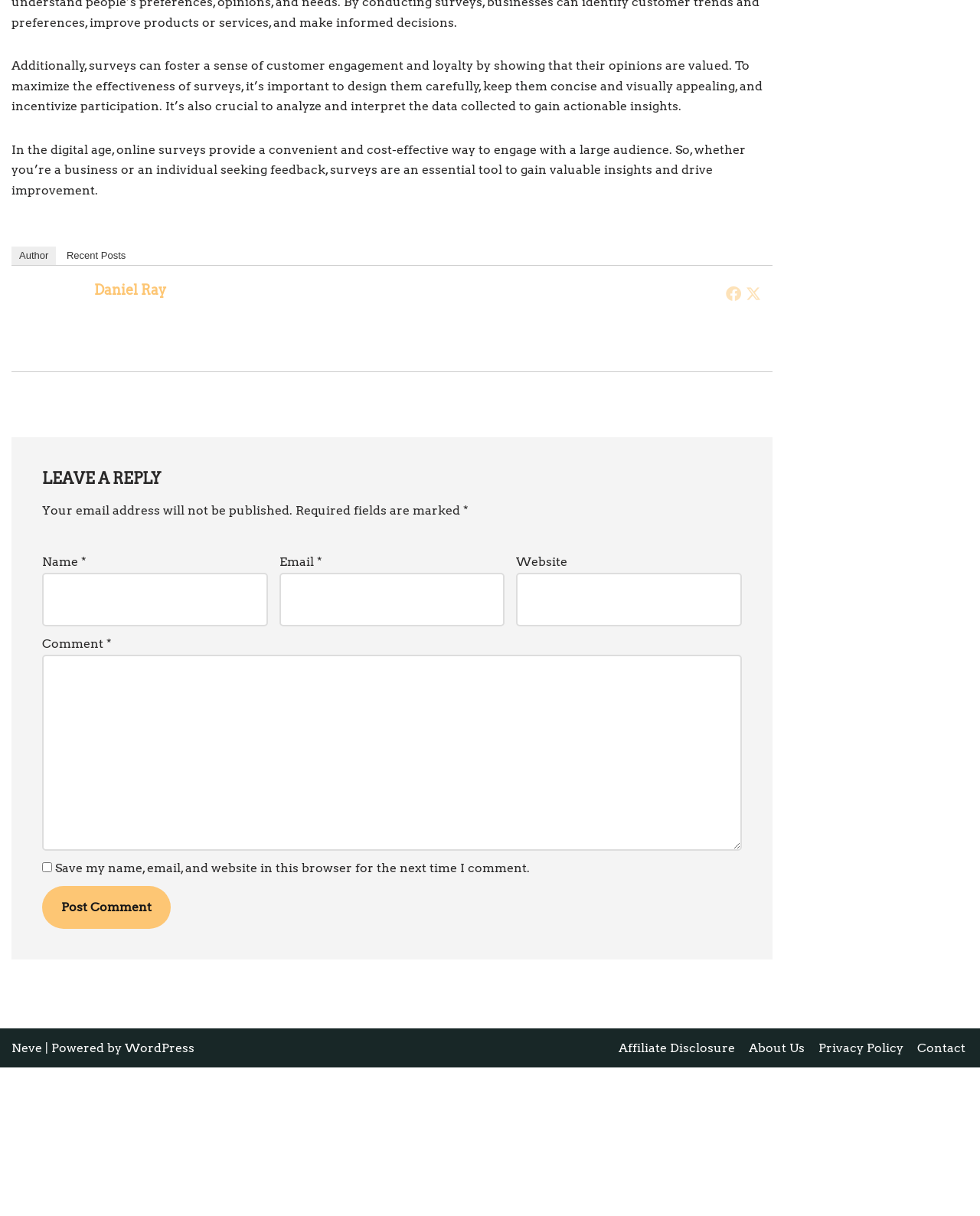Please provide the bounding box coordinate of the region that matches the element description: title="Daniel Ray". Coordinates should be in the format (top-left x, top-left y, bottom-right x, bottom-right y) and all values should be between 0 and 1.

[0.021, 0.395, 0.084, 0.407]